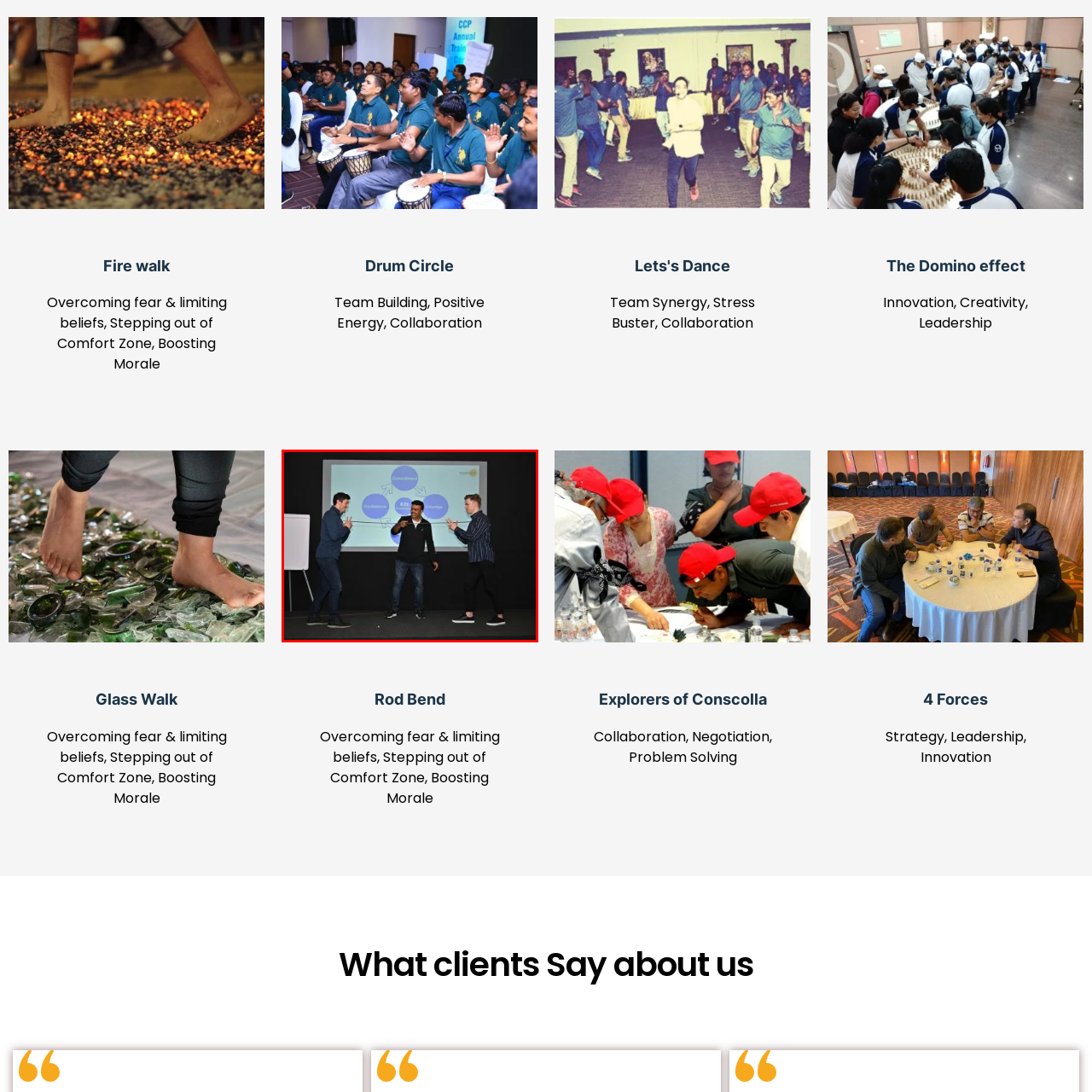Focus on the image outlined in red and offer a detailed answer to the question below, relying on the visual elements in the image:
What is the tone of the discussion between the three individuals?

The caption describes the gesture between the two participants on either side of the central figure as playful or competitive, suggesting a lively discussion or exercise, which indicates a positive and engaging atmosphere in the workshop or training session.